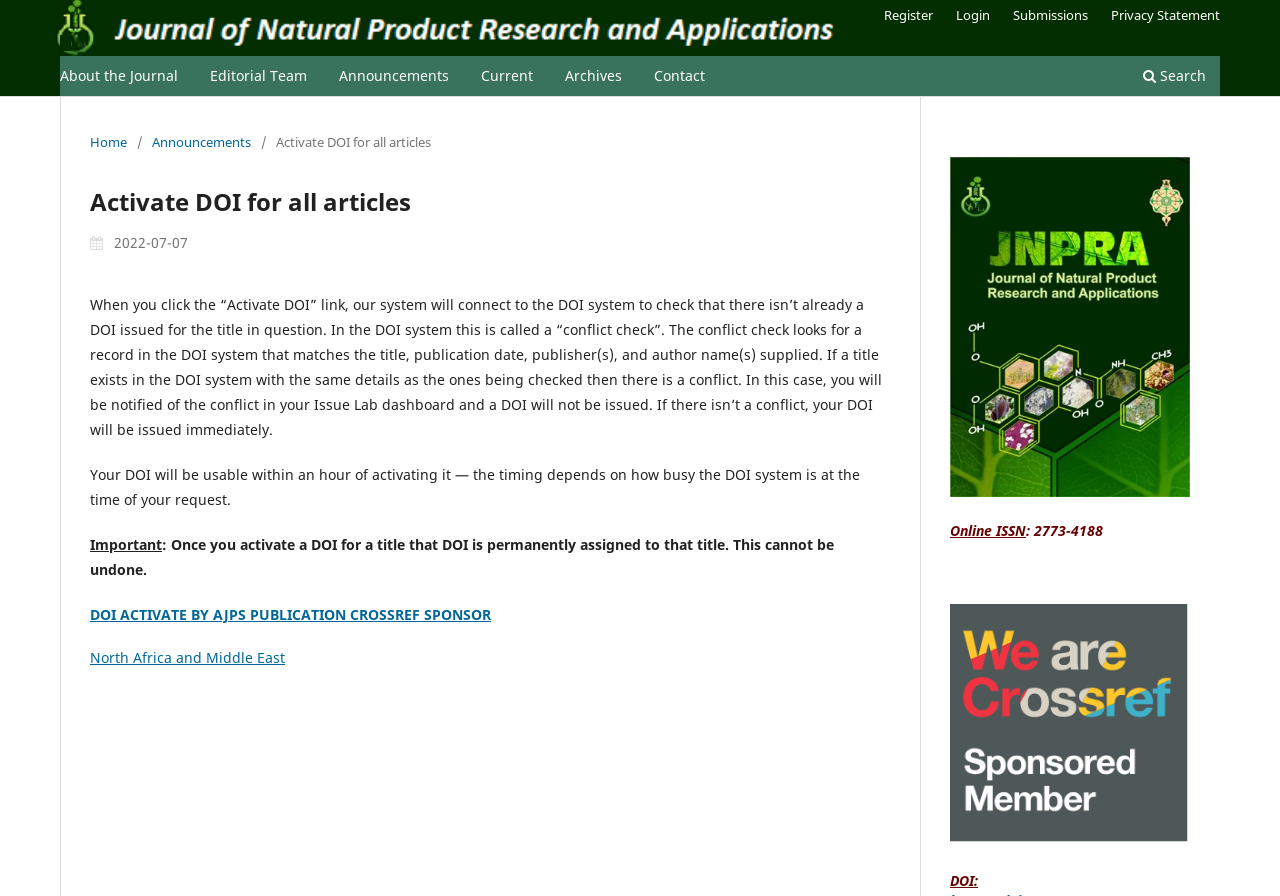Determine the coordinates of the bounding box for the clickable area needed to execute this instruction: "Click the 'Activate DOI' link".

[0.07, 0.675, 0.384, 0.696]